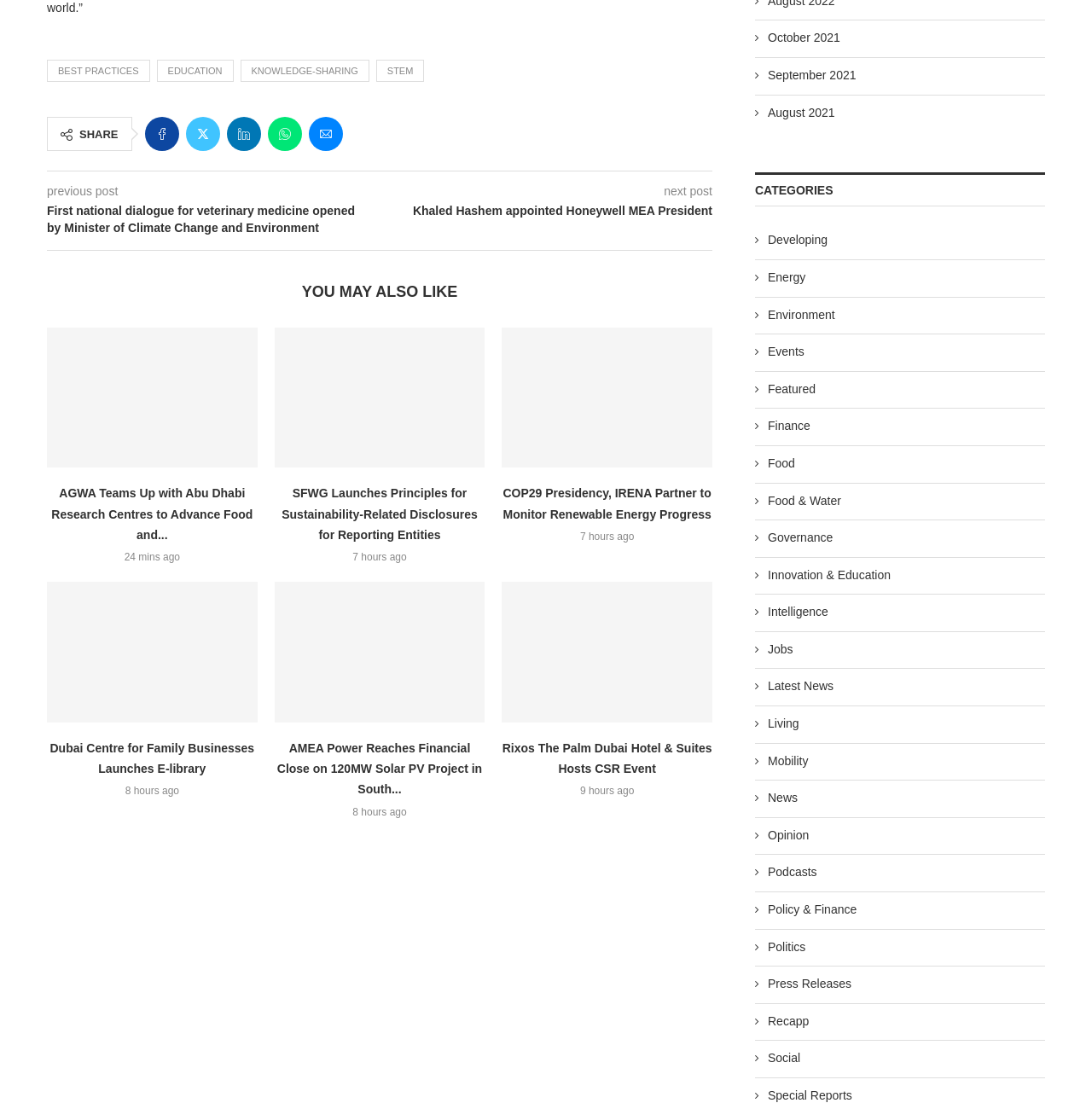Determine the bounding box coordinates for the UI element with the following description: "education". The coordinates should be four float numbers between 0 and 1, represented as [left, top, right, bottom].

[0.143, 0.054, 0.214, 0.075]